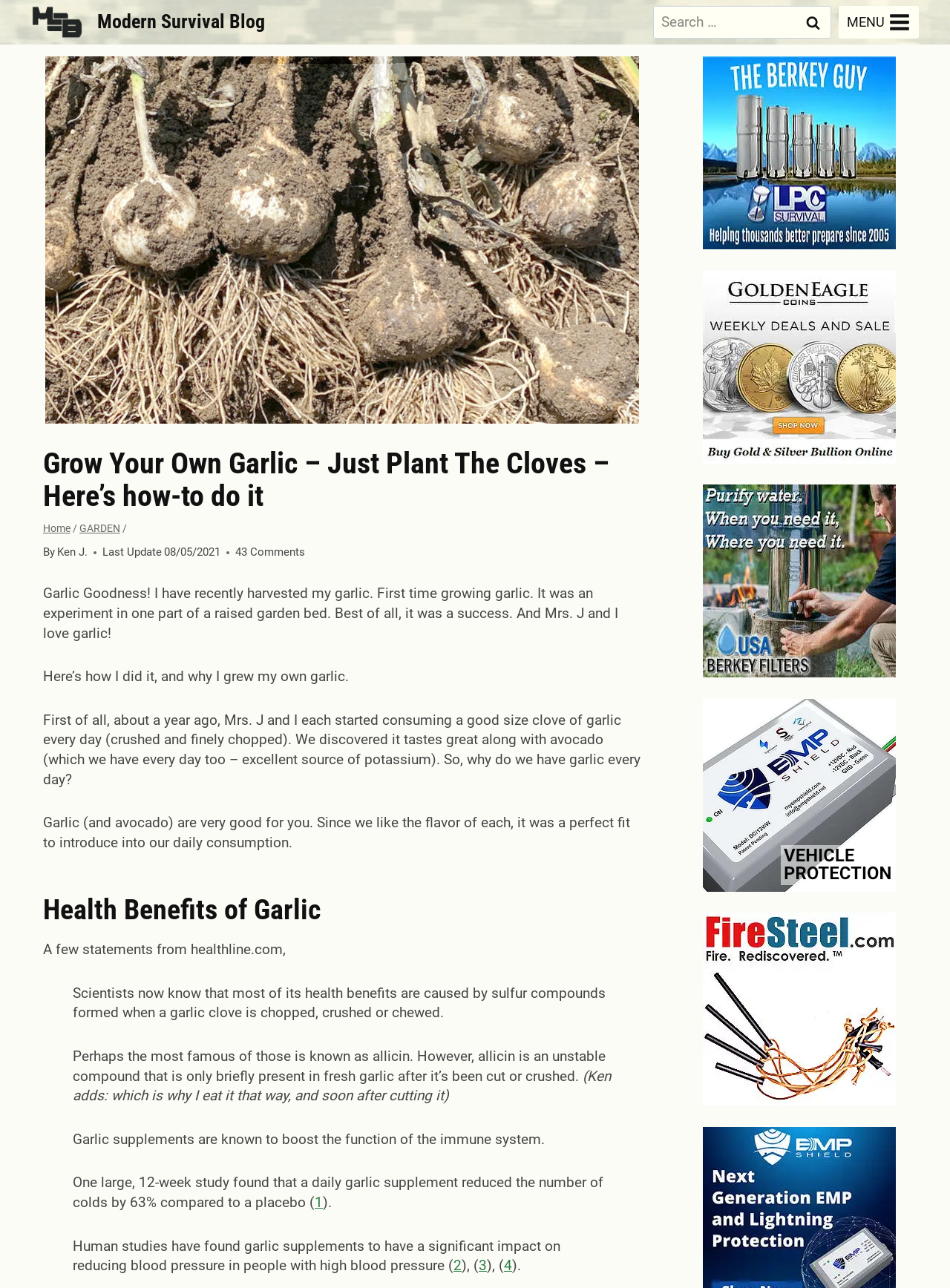Please provide a comprehensive response to the question based on the details in the image: What is the format of the date mentioned on this webpage?

I found the date '08/05/2021' in the text 'Last Update 08/05/2021', which suggests that the format of the date mentioned on this webpage is MM/DD/YYYY.